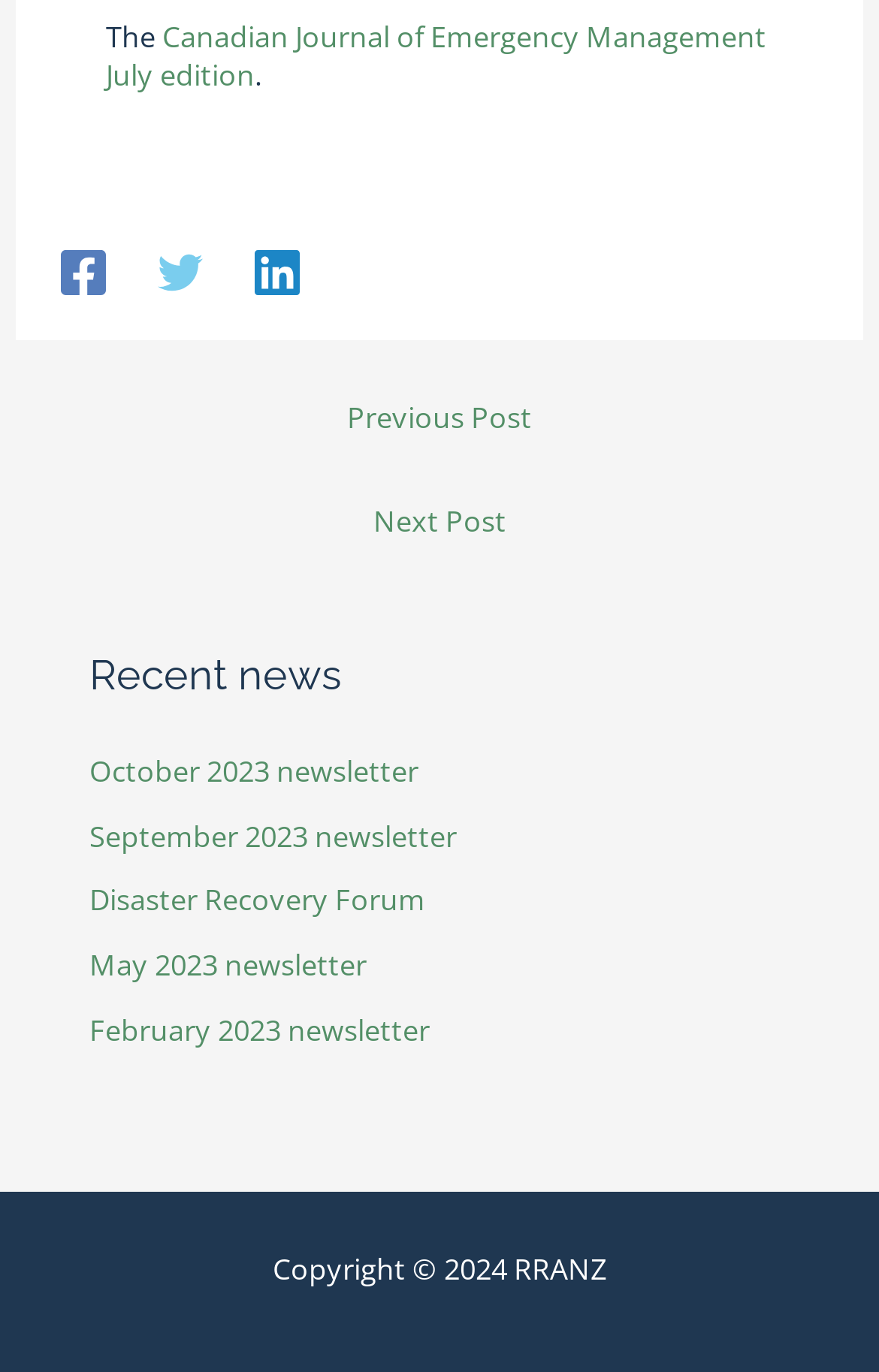Answer the question briefly using a single word or phrase: 
How many social media links are available?

3